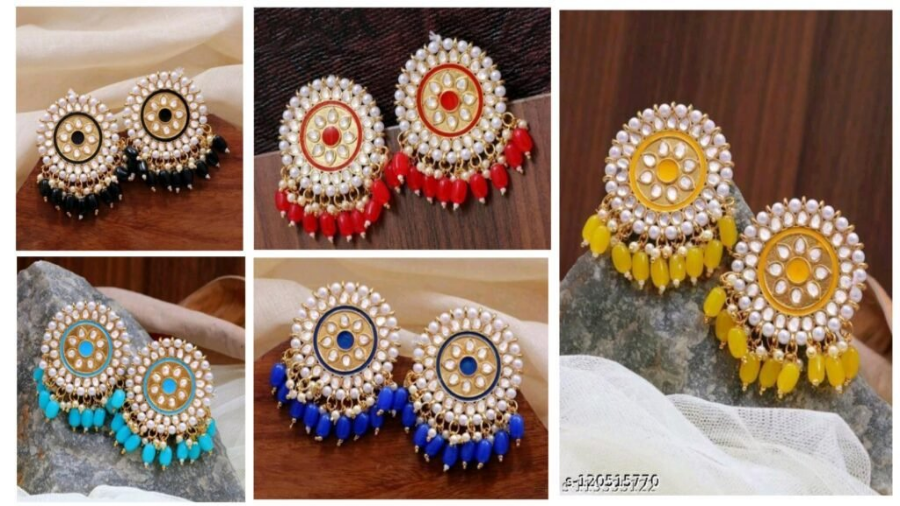Provide an extensive narrative of what is shown in the image.

The image showcases a stunning collection of beautiful stud earrings designed for women, illustrating a variety of artistic styles and vibrant colors. The earrings are displayed in a grid format, featuring three pairs in the top row and three in the bottom row. 

Each pair is characterized by intricate designs that include a circular motif adorned with multiple pearls and colorful embellishments that enhance their visual appeal. The colors represented include bold hues like red, yellow, and blue, contrasted against classic black and turquoise, making these earrings suitable for a range of occasions. 

The elegant presentation on a rustic wooden background helps to highlight the craftsmanship and intricate detailing of each piece, accentuating their appeal to fashion enthusiasts looking for distinctive accessories. Whether for everyday wear or special occasions, these stud earrings exemplify style and elegance.